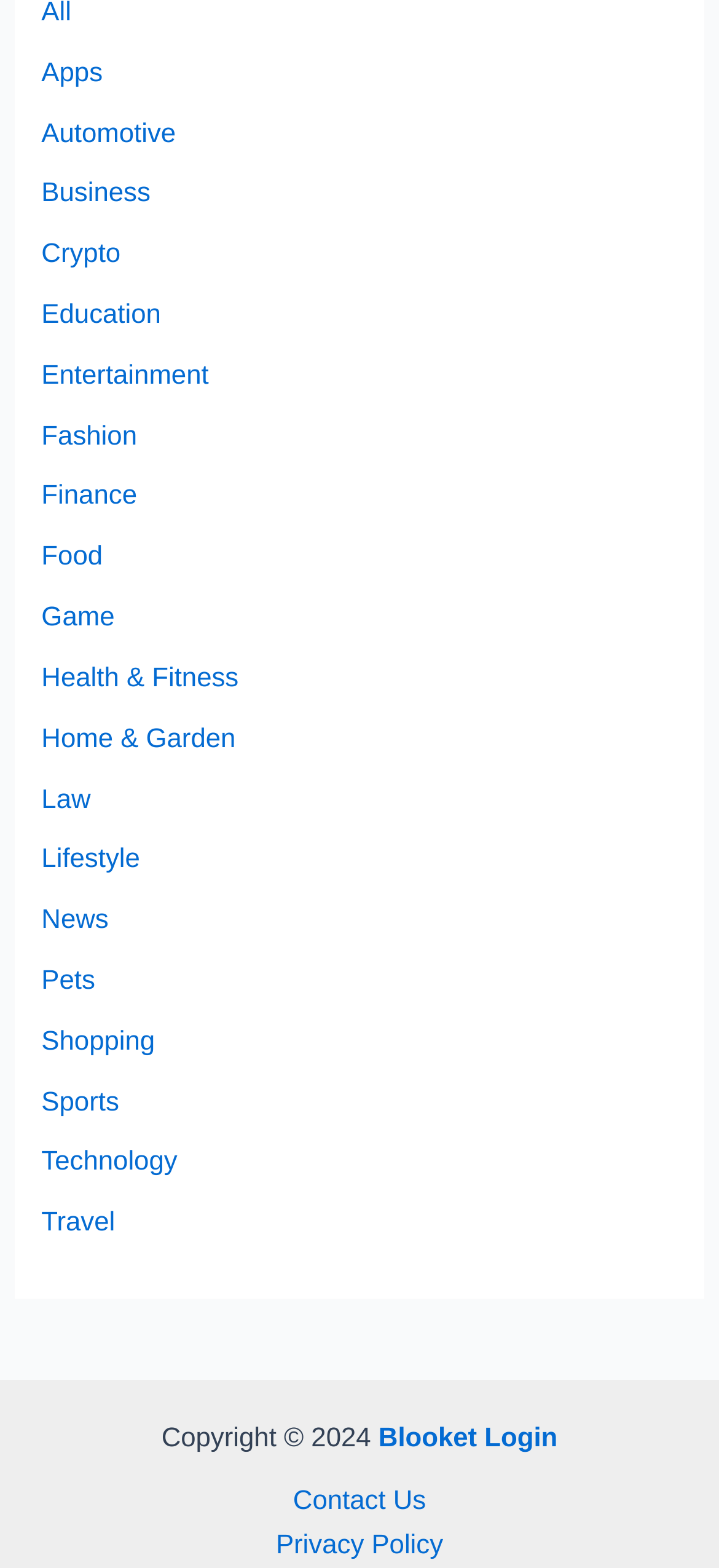Using the element description: "Analysis and PDE Seminar", determine the bounding box coordinates. The coordinates should be in the format [left, top, right, bottom], with values between 0 and 1.

None